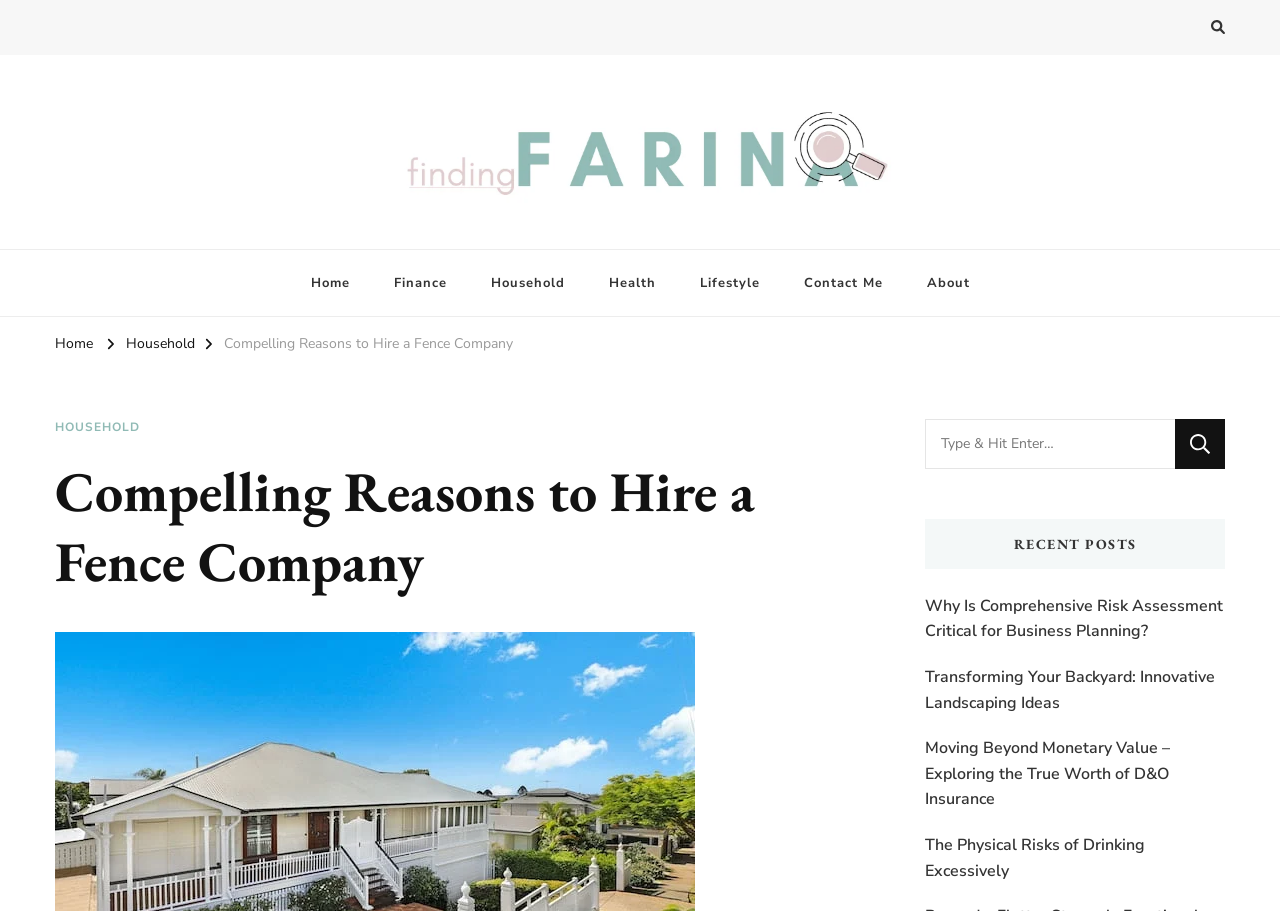Please identify the bounding box coordinates of the element on the webpage that should be clicked to follow this instruction: "Search for something". The bounding box coordinates should be given as four float numbers between 0 and 1, formatted as [left, top, right, bottom].

[0.723, 0.46, 0.957, 0.515]